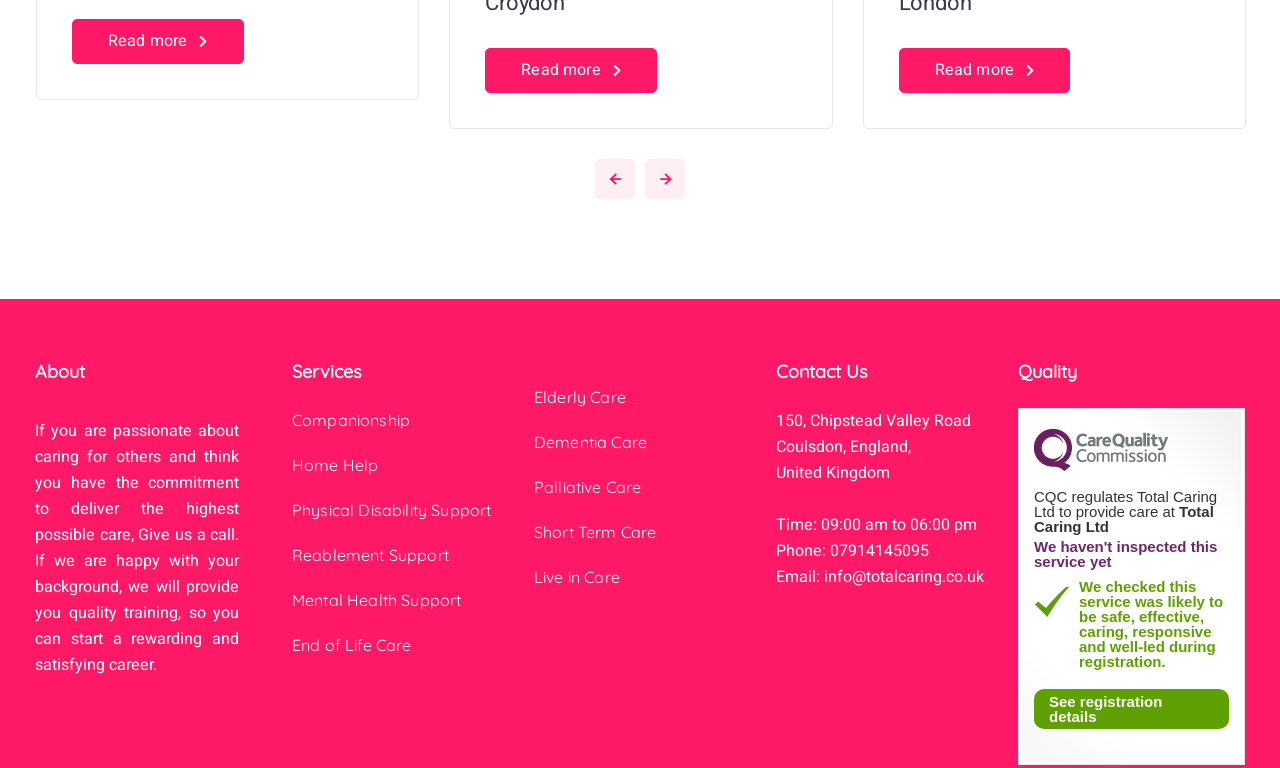What is the company's address?
Craft a detailed and extensive response to the question.

I found the address by looking at the 'Contact Us' section, where it is listed as '150, Chipstead Valley Road, Coulsdon, England, United Kingdom'.